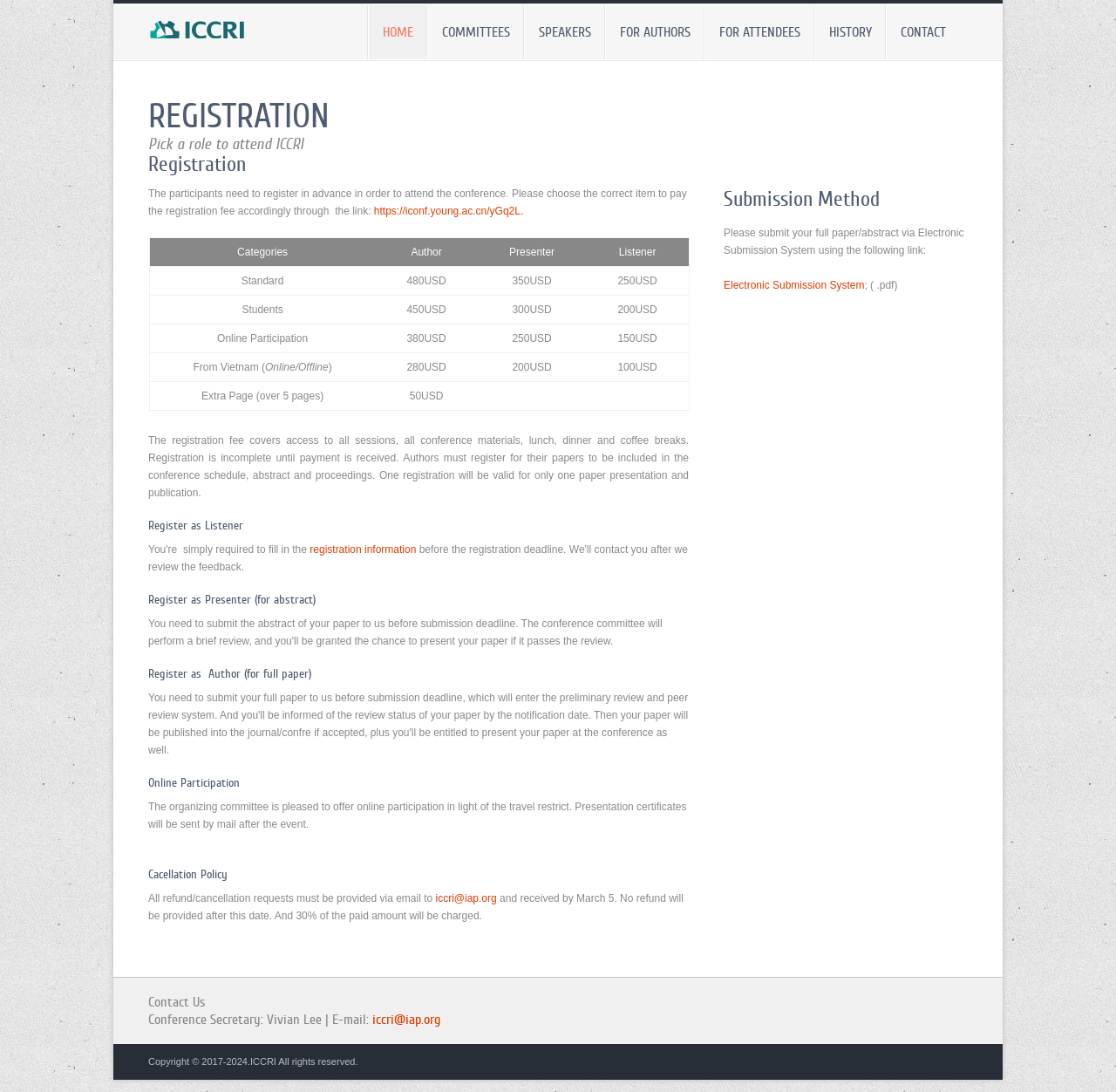What is the contact email for the conference secretary?
Using the image, provide a concise answer in one word or a short phrase.

iccri@iap.org